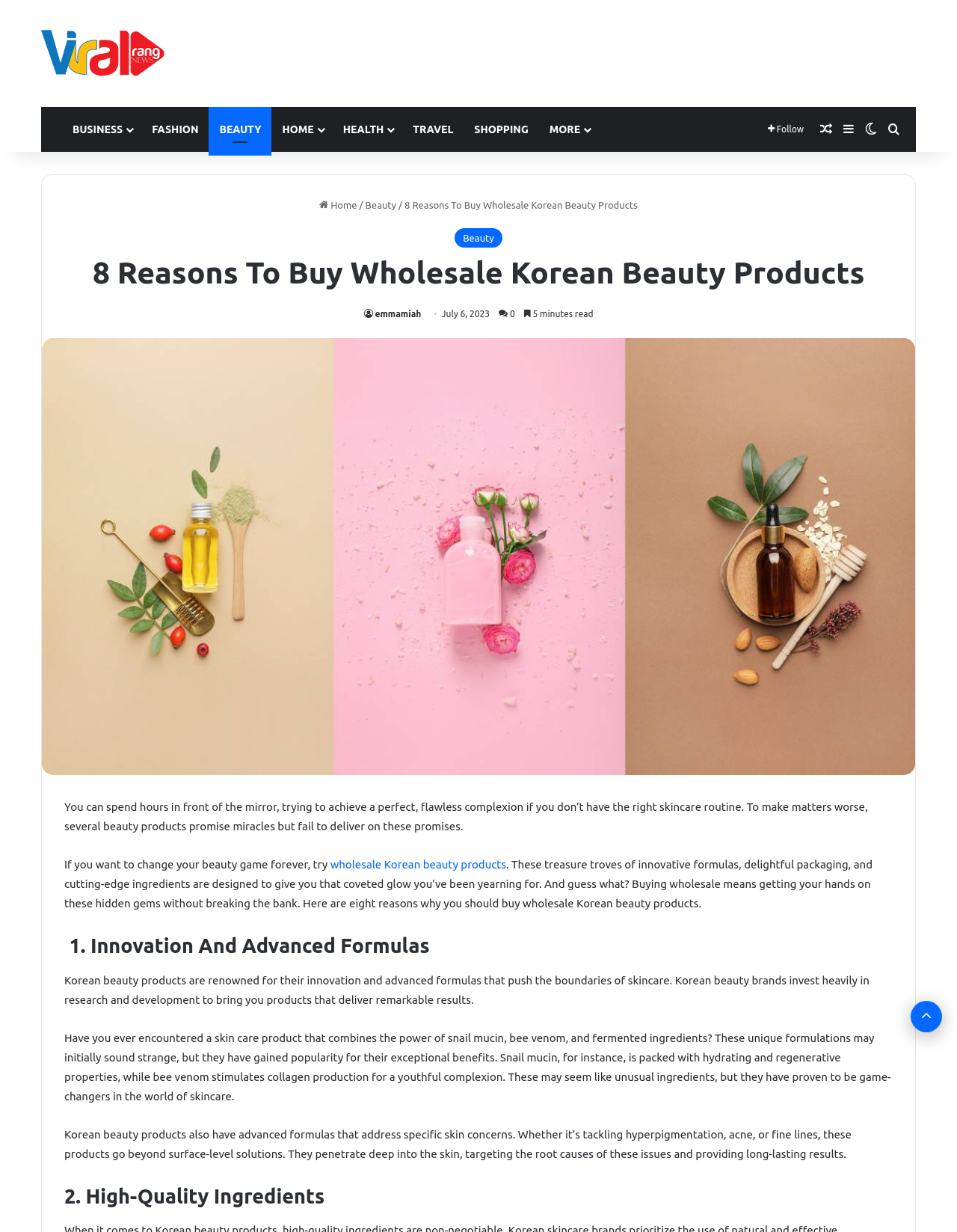Using the information from the screenshot, answer the following question thoroughly:
How long does it take to read the article?

I determined the reading time of the article by looking at the static text element that mentions '5 minutes read'.